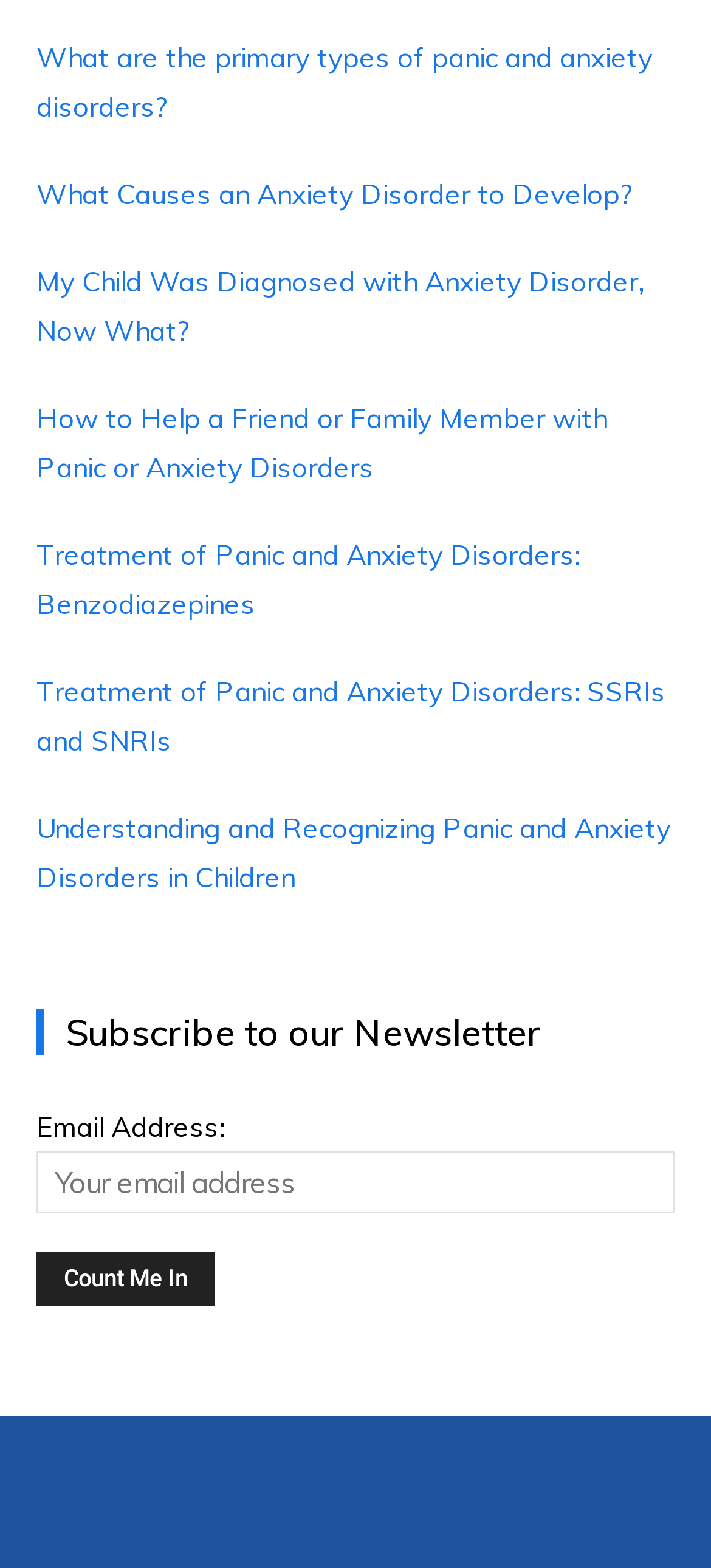Identify the bounding box coordinates for the UI element described as follows: value="Count Me In". Use the format (top-left x, top-left y, bottom-right x, bottom-right y) and ensure all values are floating point numbers between 0 and 1.

[0.051, 0.799, 0.303, 0.834]